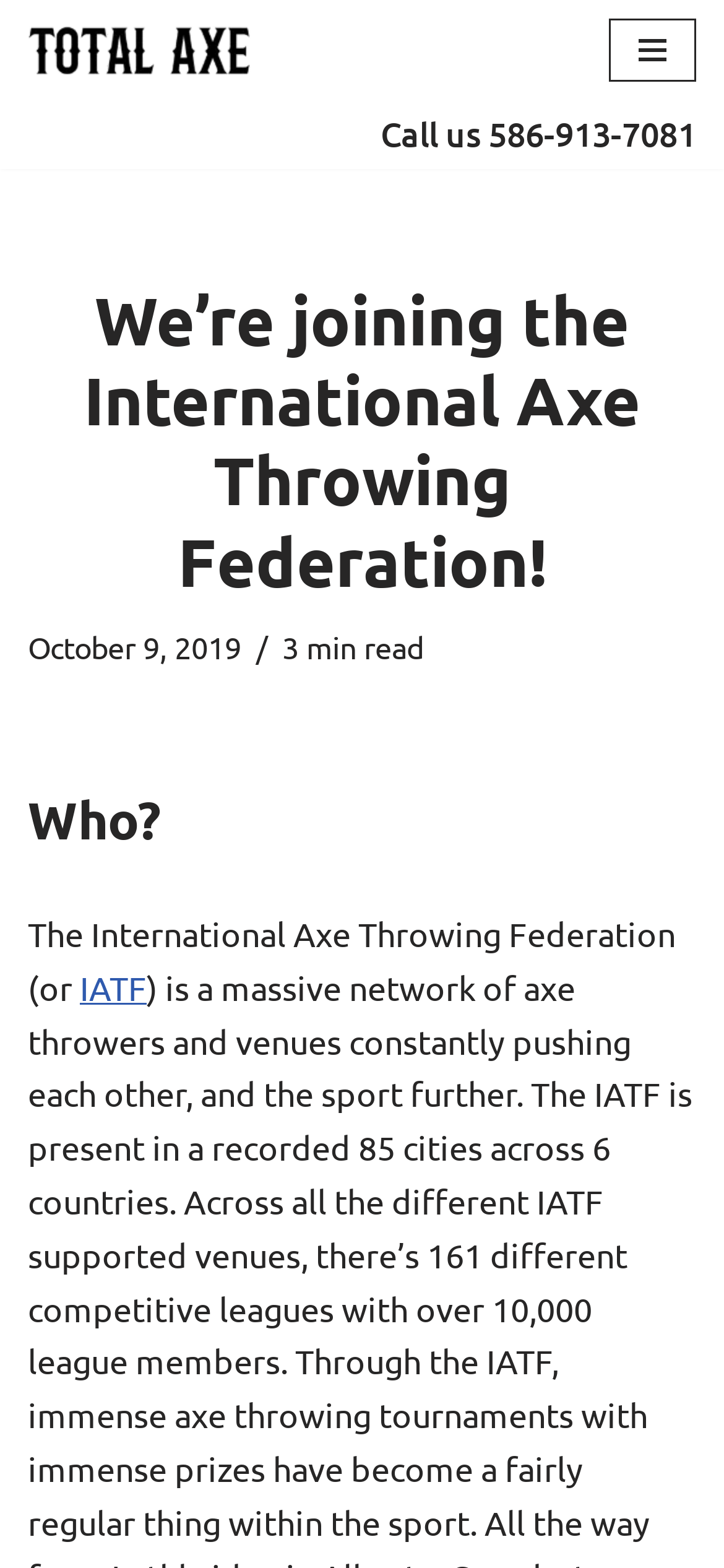Analyze the image and give a detailed response to the question:
What is the abbreviation of the International Axe Throwing Federation?

I found the abbreviation by looking at the link element with the text 'IATF' which is located in the paragraph that describes the International Axe Throwing Federation.